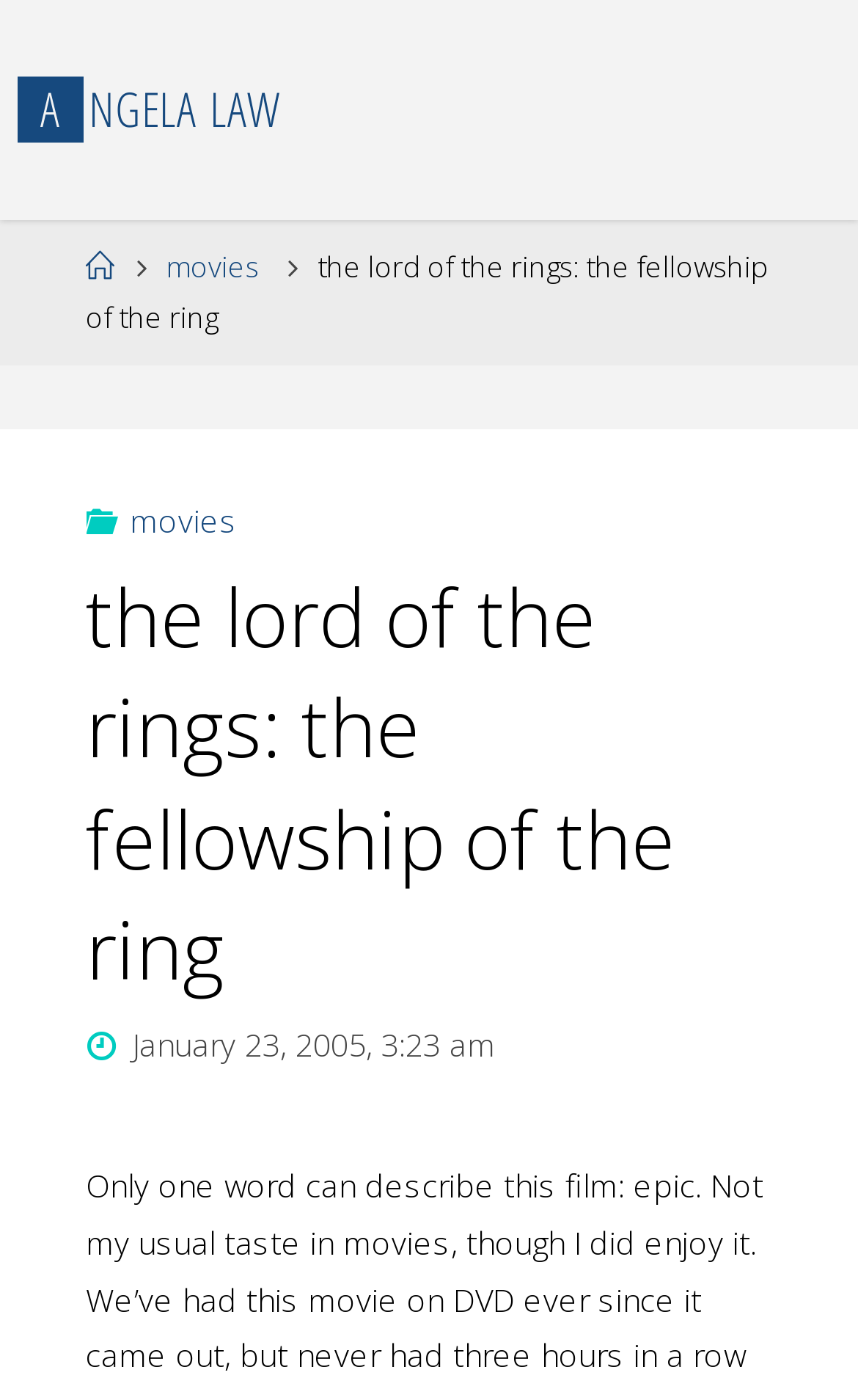Specify the bounding box coordinates (top-left x, top-left y, bottom-right x, bottom-right y) of the UI element in the screenshot that matches this description: Home

[0.1, 0.176, 0.133, 0.205]